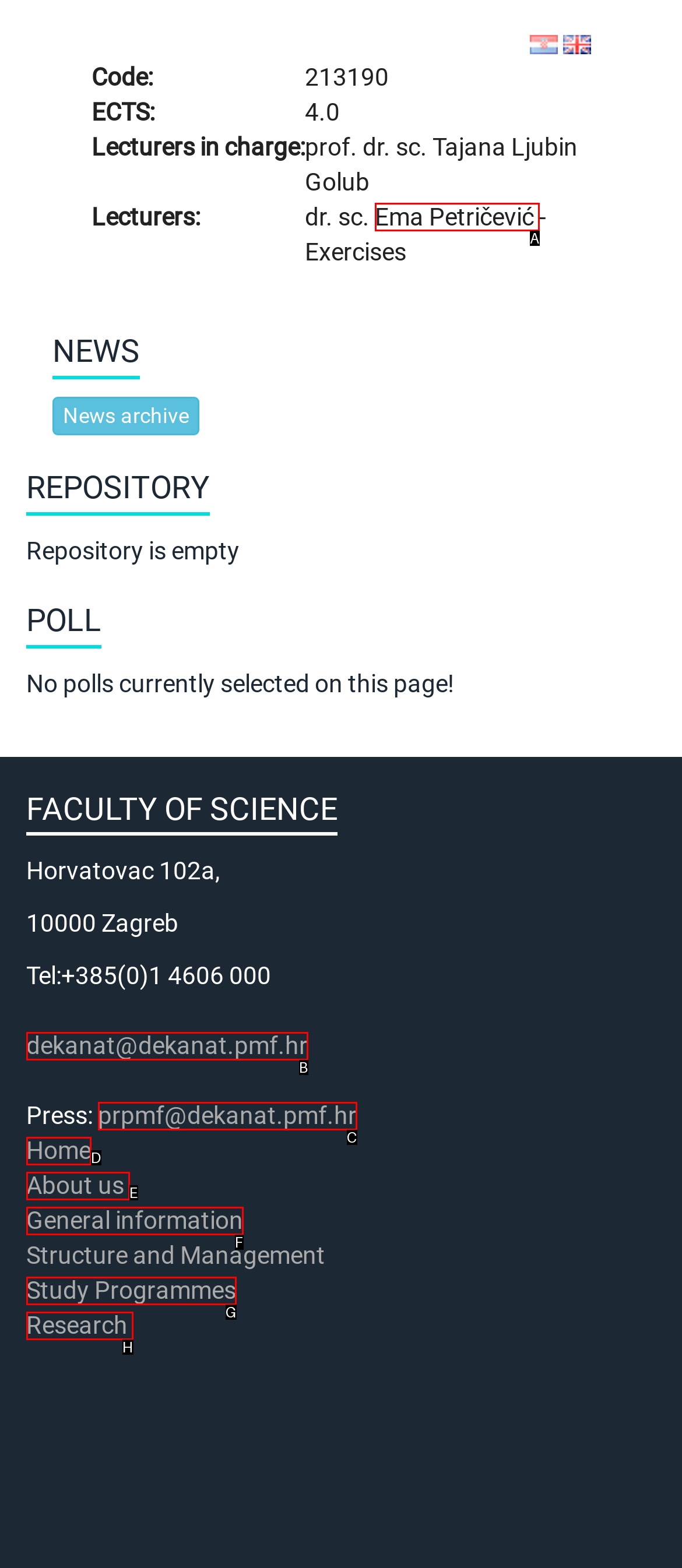Match the following description to the correct HTML element: About us Indicate your choice by providing the letter.

E